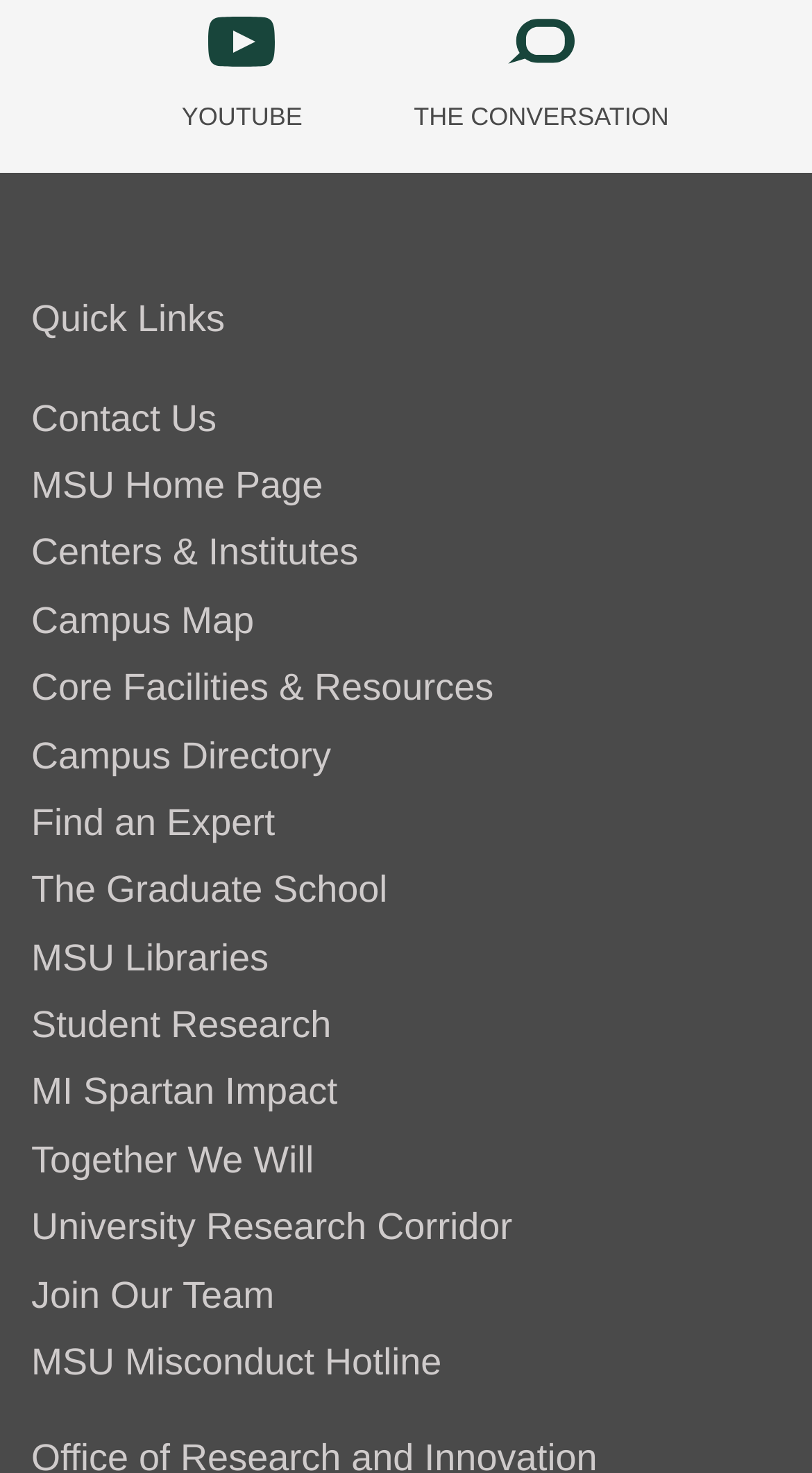What is the second quick link?
From the details in the image, answer the question comprehensively.

The navigation element with the text 'Quick Links' has several link elements inside it. The second link element has the text 'MSU Home Page', which suggests that it is the second quick link.